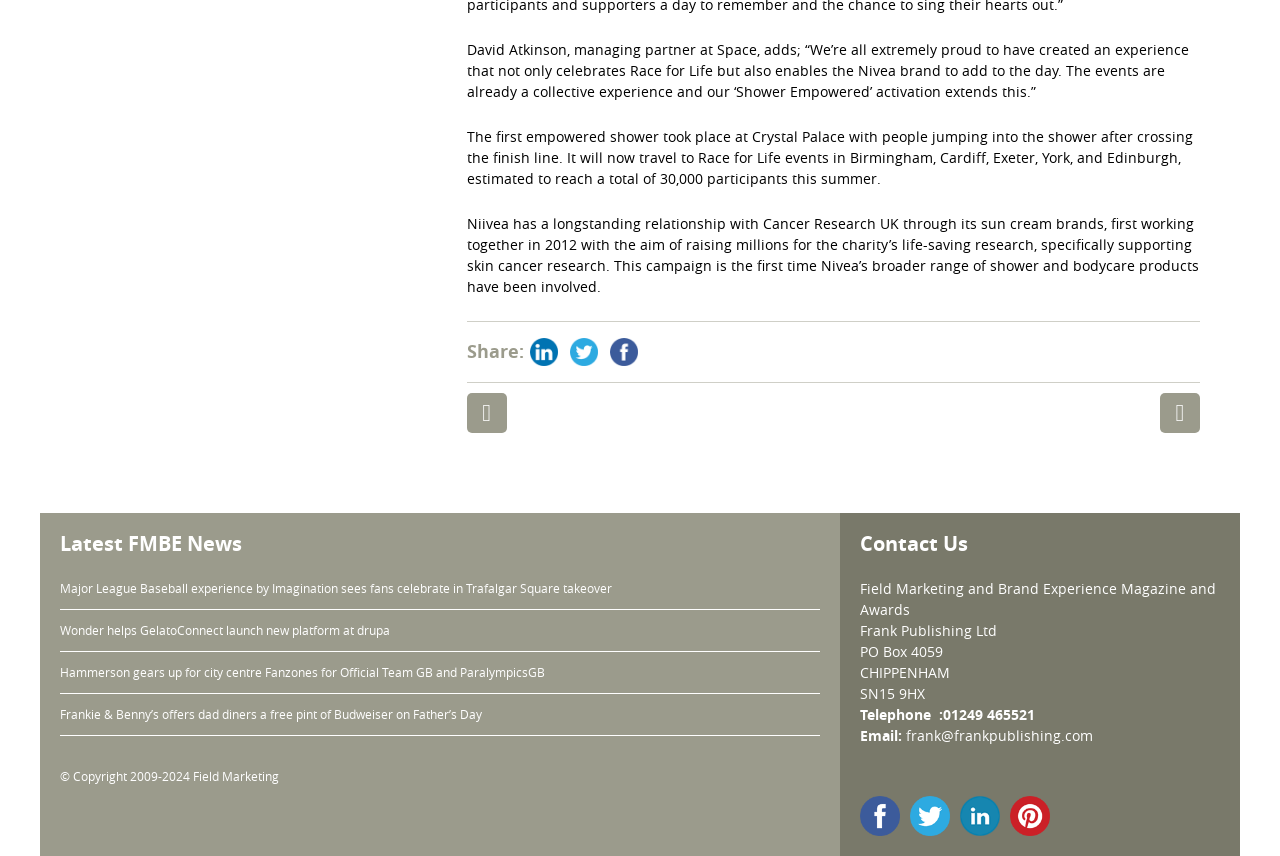Please provide the bounding box coordinates in the format (top-left x, top-left y, bottom-right x, bottom-right y). Remember, all values are floating point numbers between 0 and 1. What is the bounding box coordinate of the region described as: frank@frankpublishing.com

[0.708, 0.848, 0.854, 0.871]